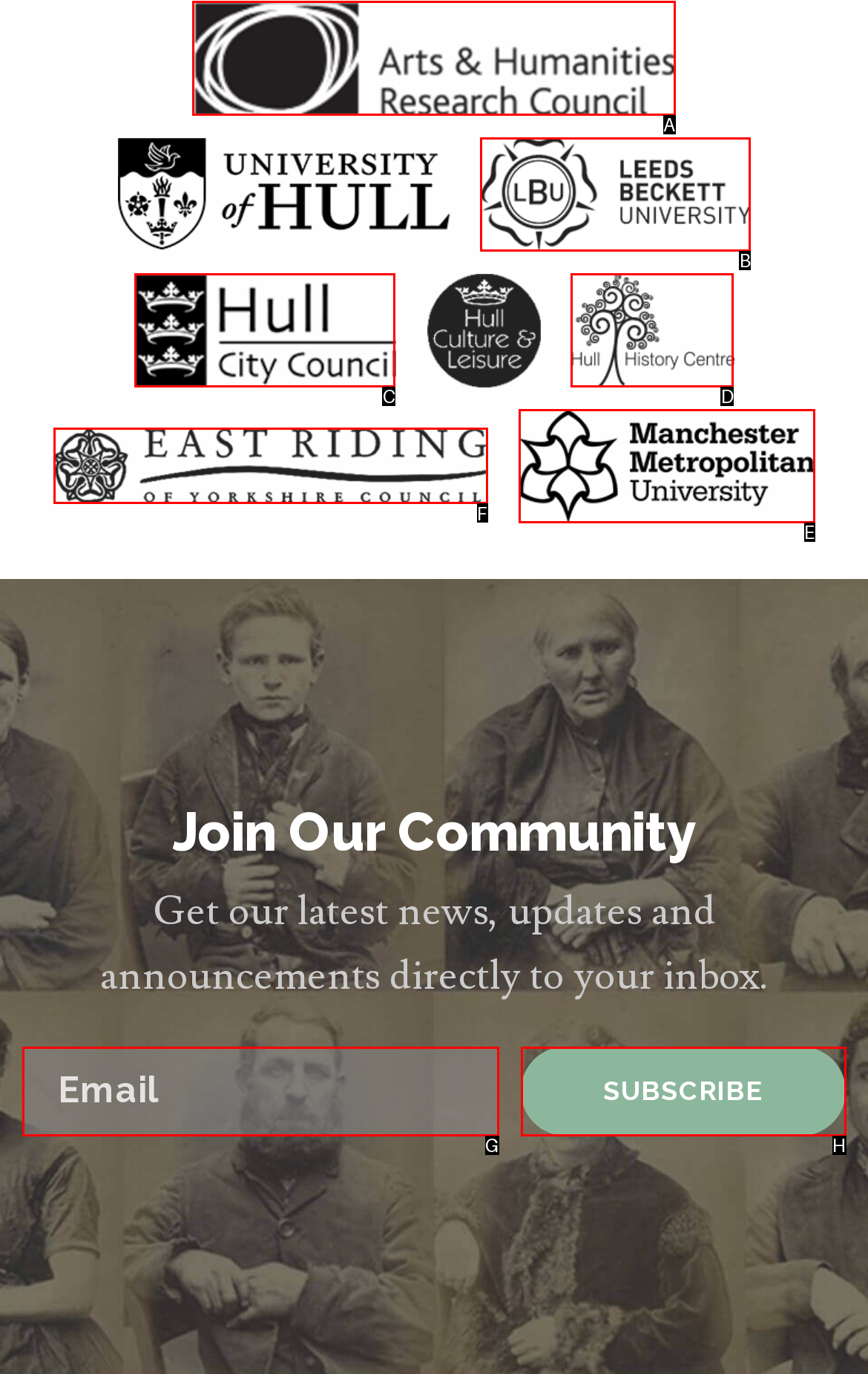Select the letter of the UI element that matches this task: Click on the Arts & Humanities Research Council link
Provide the answer as the letter of the correct choice.

A